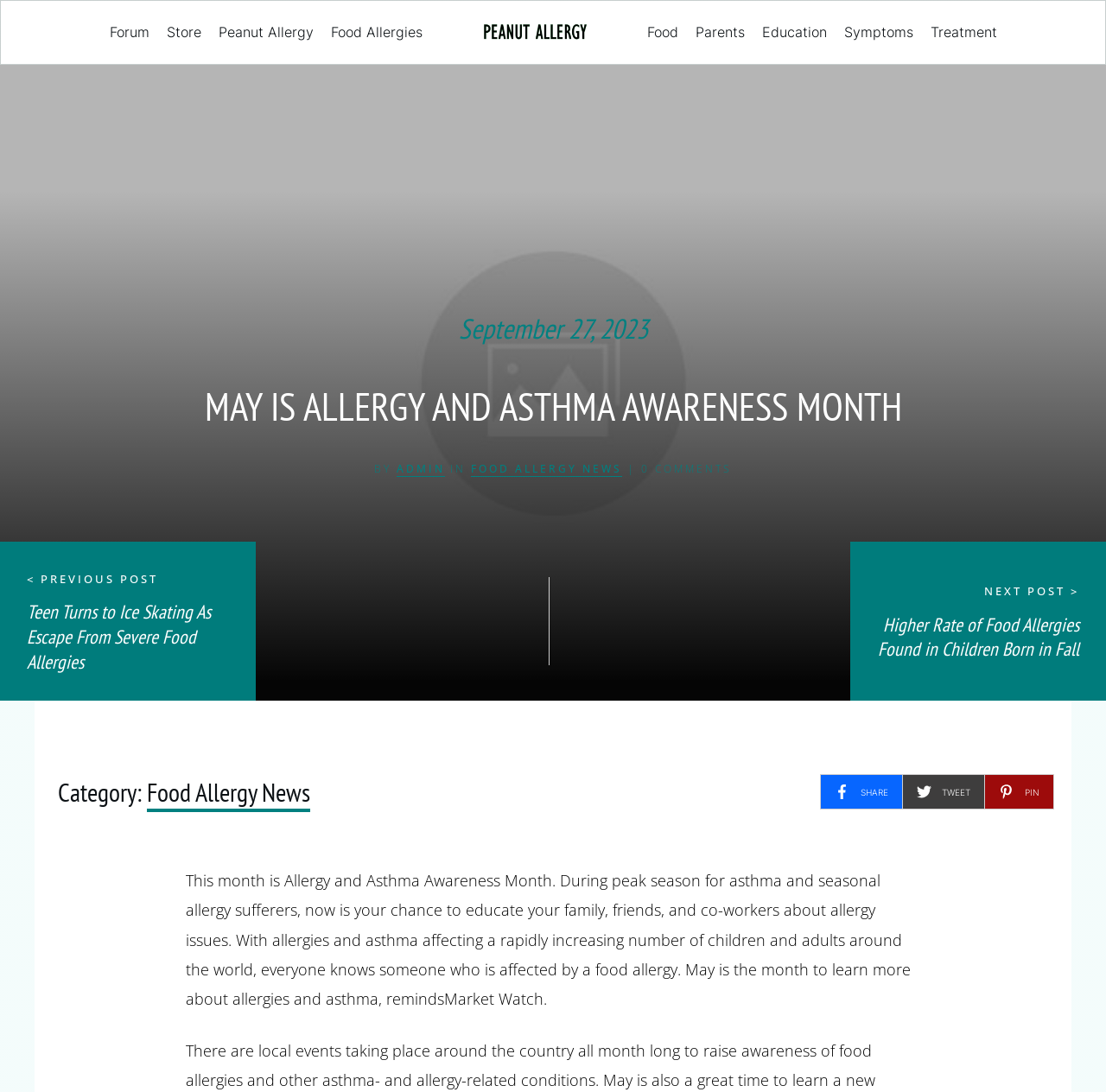Locate the bounding box coordinates of the clickable element to fulfill the following instruction: "view previous post". Provide the coordinates as four float numbers between 0 and 1 in the format [left, top, right, bottom].

[0.024, 0.523, 0.143, 0.537]